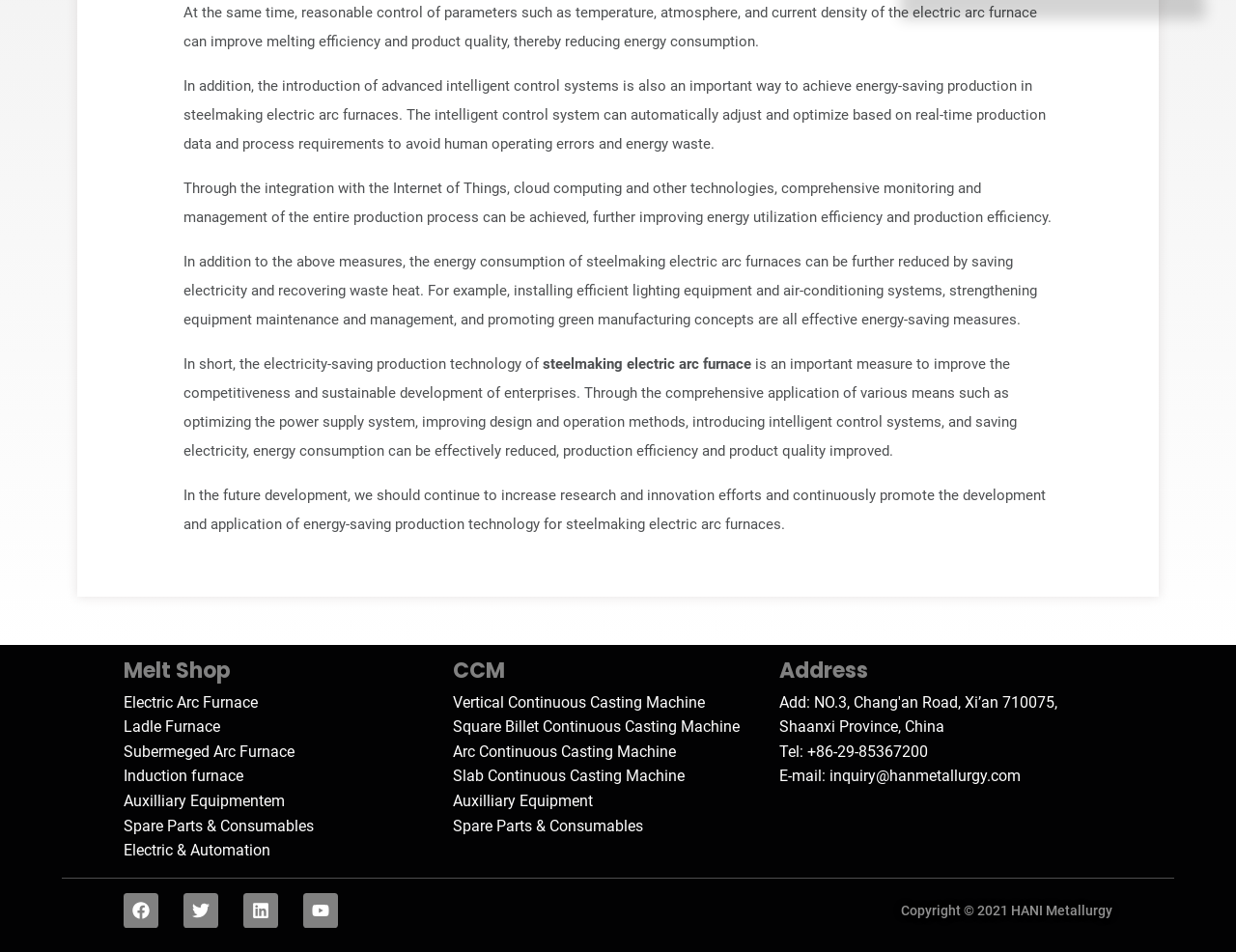Reply to the question with a brief word or phrase: What is the purpose of introducing intelligent control systems in steelmaking electric arc furnaces?

To achieve energy-saving production